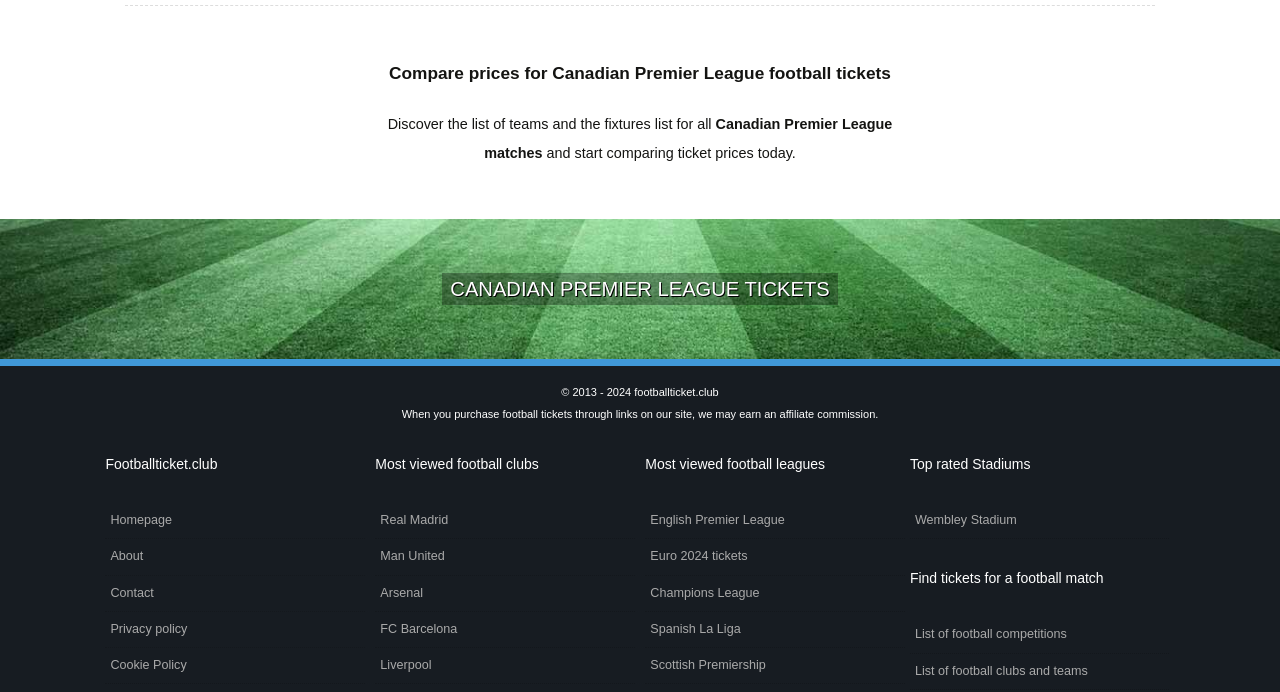Using the elements shown in the image, answer the question comprehensively: Is there a way to find tickets for a specific football match on this website?

The static text 'Find tickets for a football match' and the presence of a link to 'List of football competitions' and 'List of football clubs and teams' suggest that users can find tickets for a specific football match on this website.